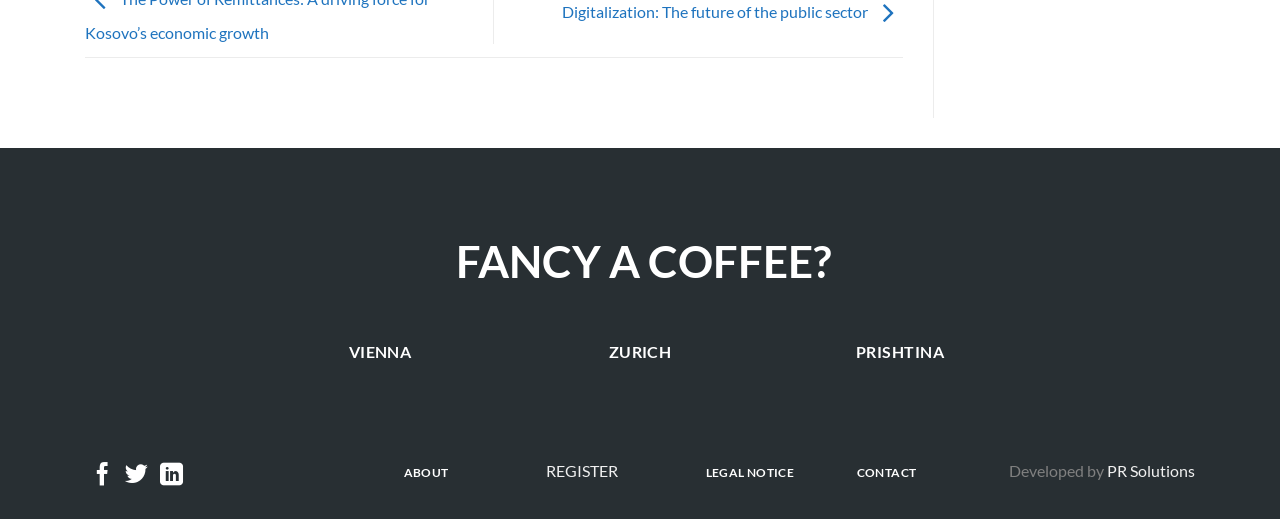Identify the bounding box coordinates for the region of the element that should be clicked to carry out the instruction: "Click on the 'Digitalization: The future of the public sector' link". The bounding box coordinates should be four float numbers between 0 and 1, i.e., [left, top, right, bottom].

[0.439, 0.004, 0.705, 0.04]